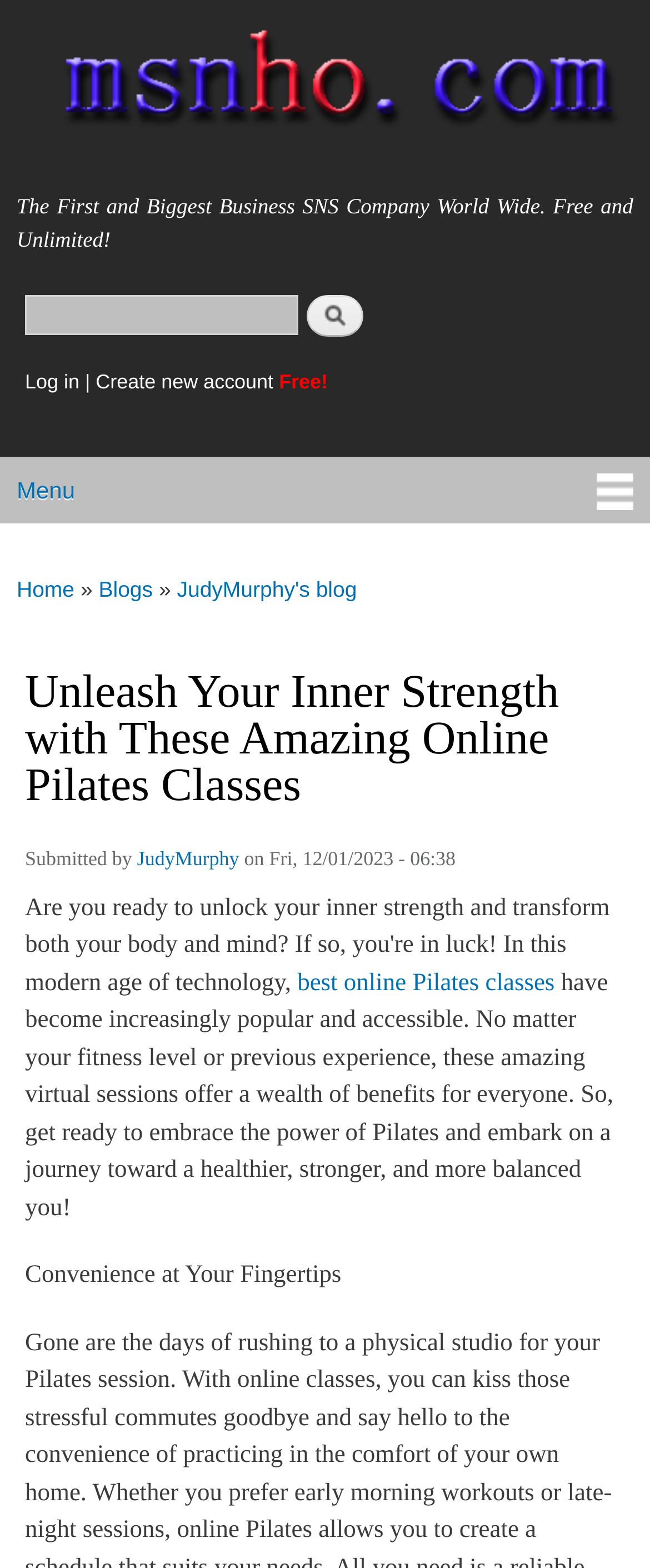Provide a single word or phrase answer to the question: 
What is the name of the blog author?

JudyMurphy